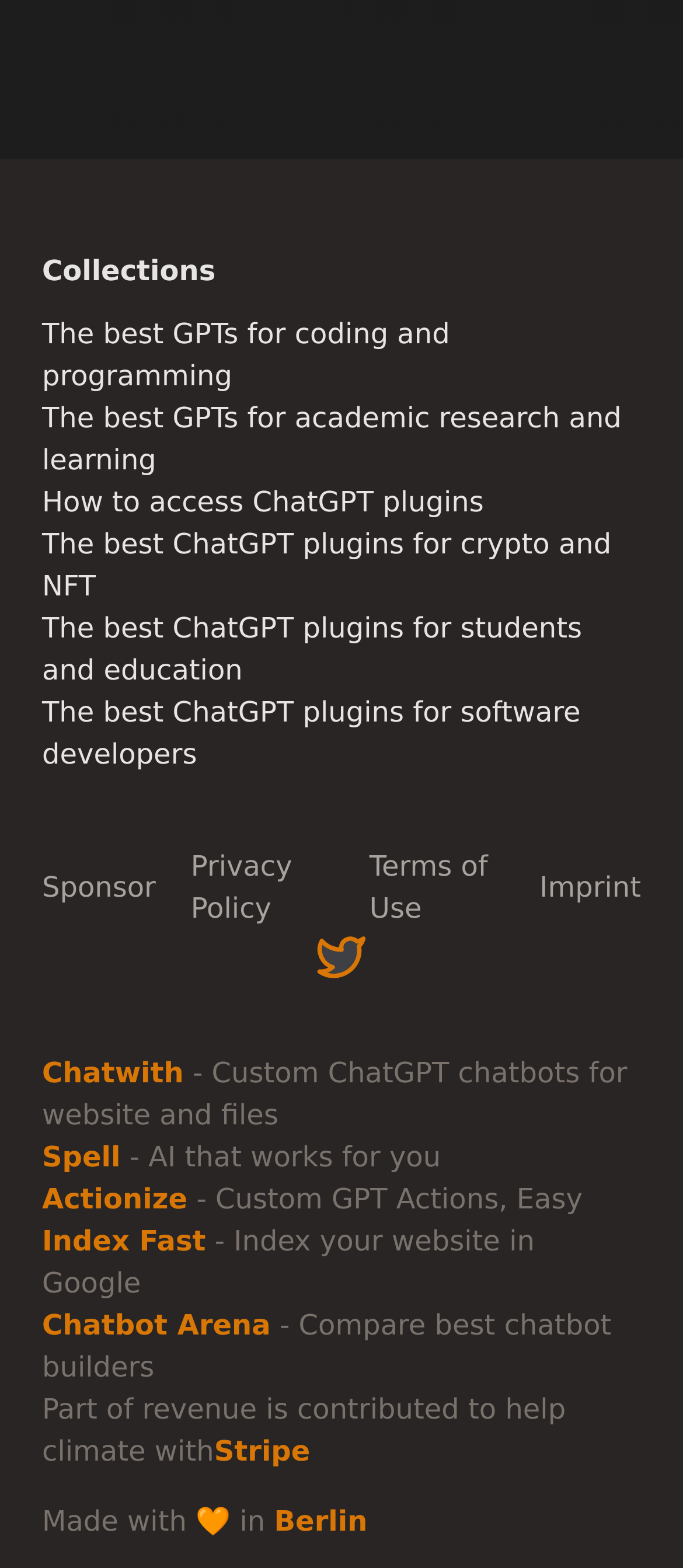Please specify the bounding box coordinates of the region to click in order to perform the following instruction: "Click on the link to access ChatGPT plugins".

[0.062, 0.309, 0.708, 0.33]